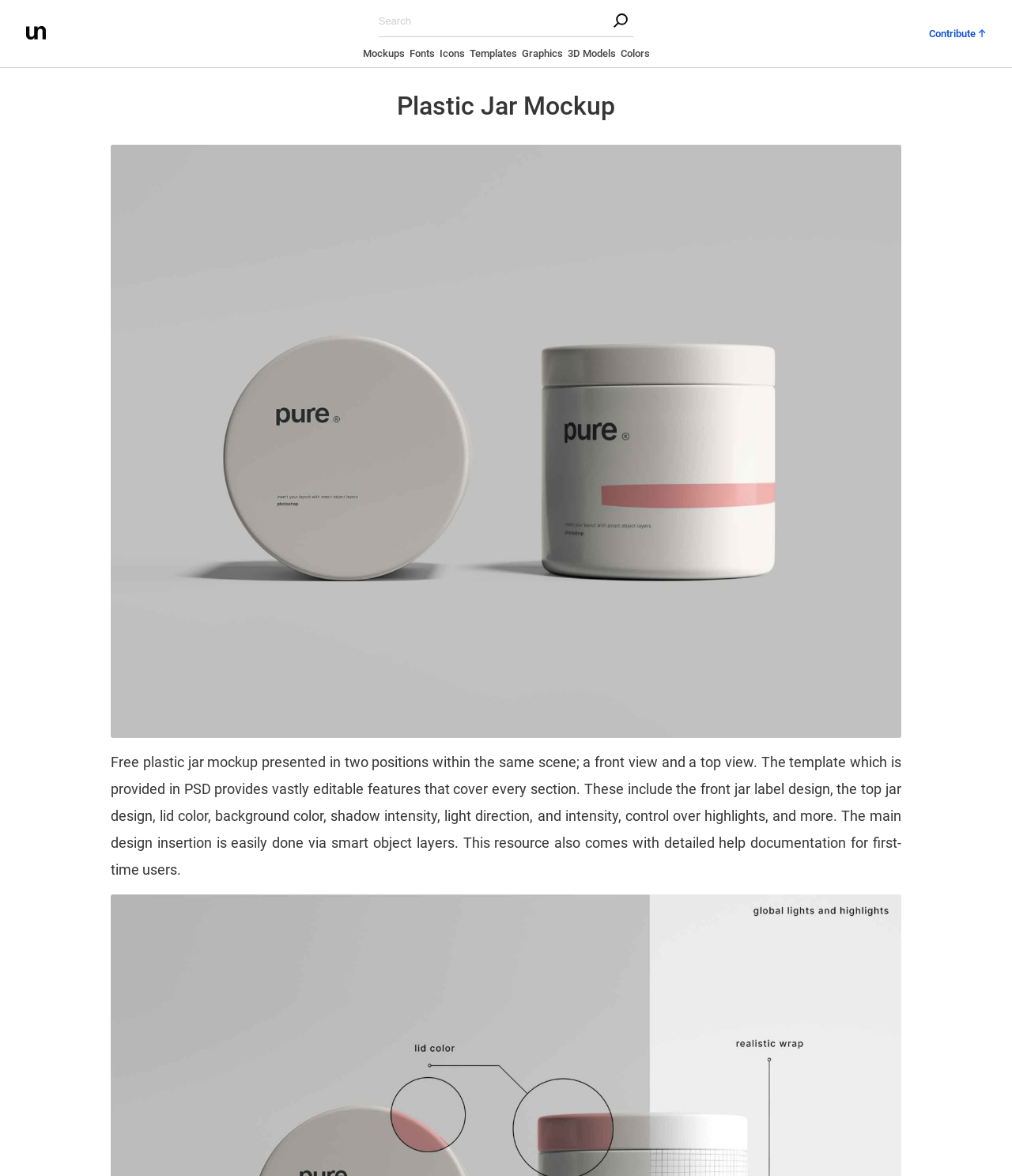How many navigation links are available?
Please answer the question with as much detail as possible using the screenshot.

By examining the webpage structure, I found 7 navigation links, which are Mockups, Fonts, Icons, Templates, Graphics, 3D Models, and Colors.